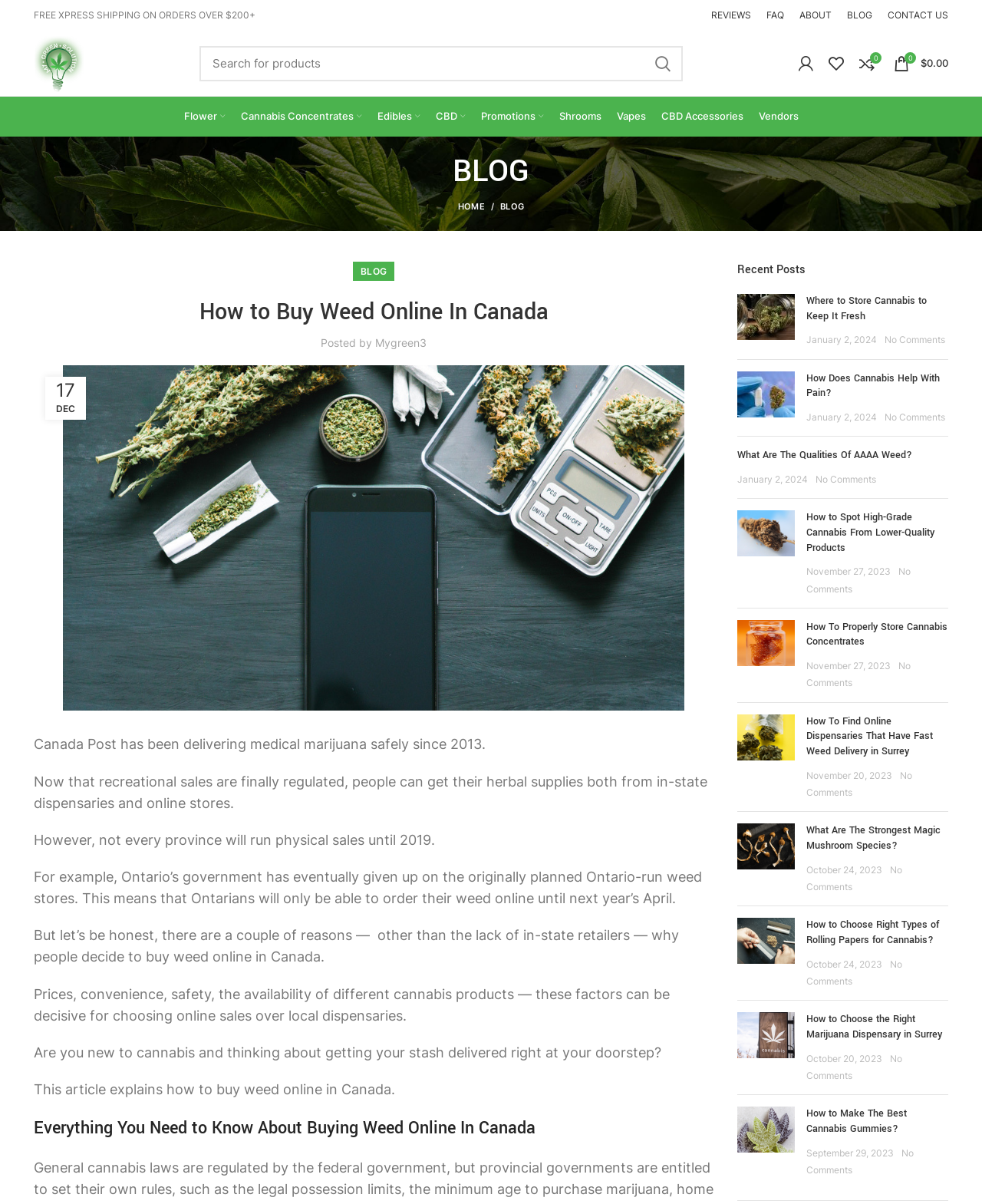Extract the bounding box coordinates for the HTML element that matches this description: "CBD". The coordinates should be four float numbers between 0 and 1, i.e., [left, top, right, bottom].

[0.436, 0.084, 0.482, 0.11]